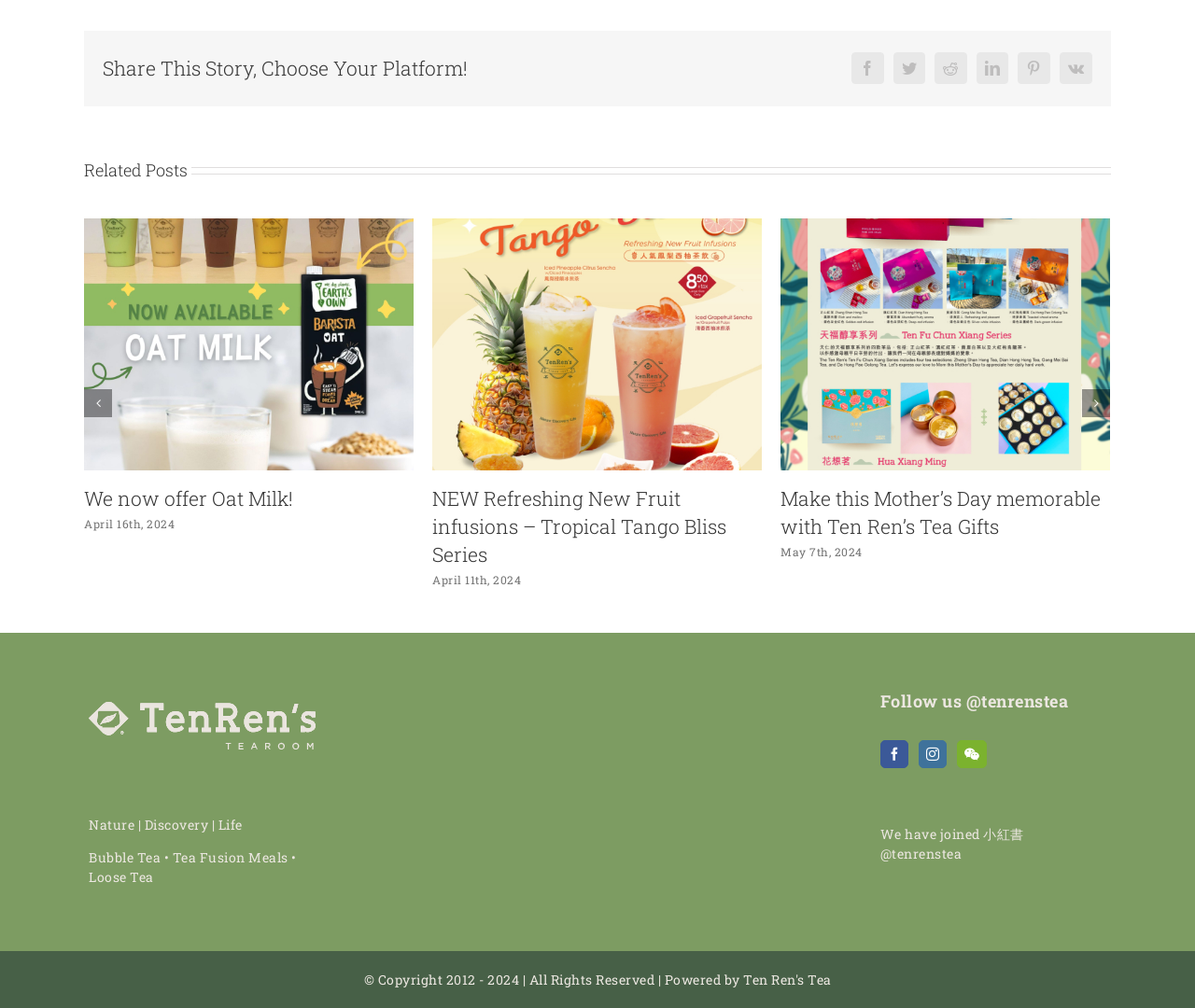Please determine the bounding box coordinates of the element to click in order to execute the following instruction: "Read more about 'Ten Ren’s Tea Offers Catering Service'". The coordinates should be four float numbers between 0 and 1, specified as [left, top, right, bottom].

[0.669, 0.217, 0.945, 0.467]